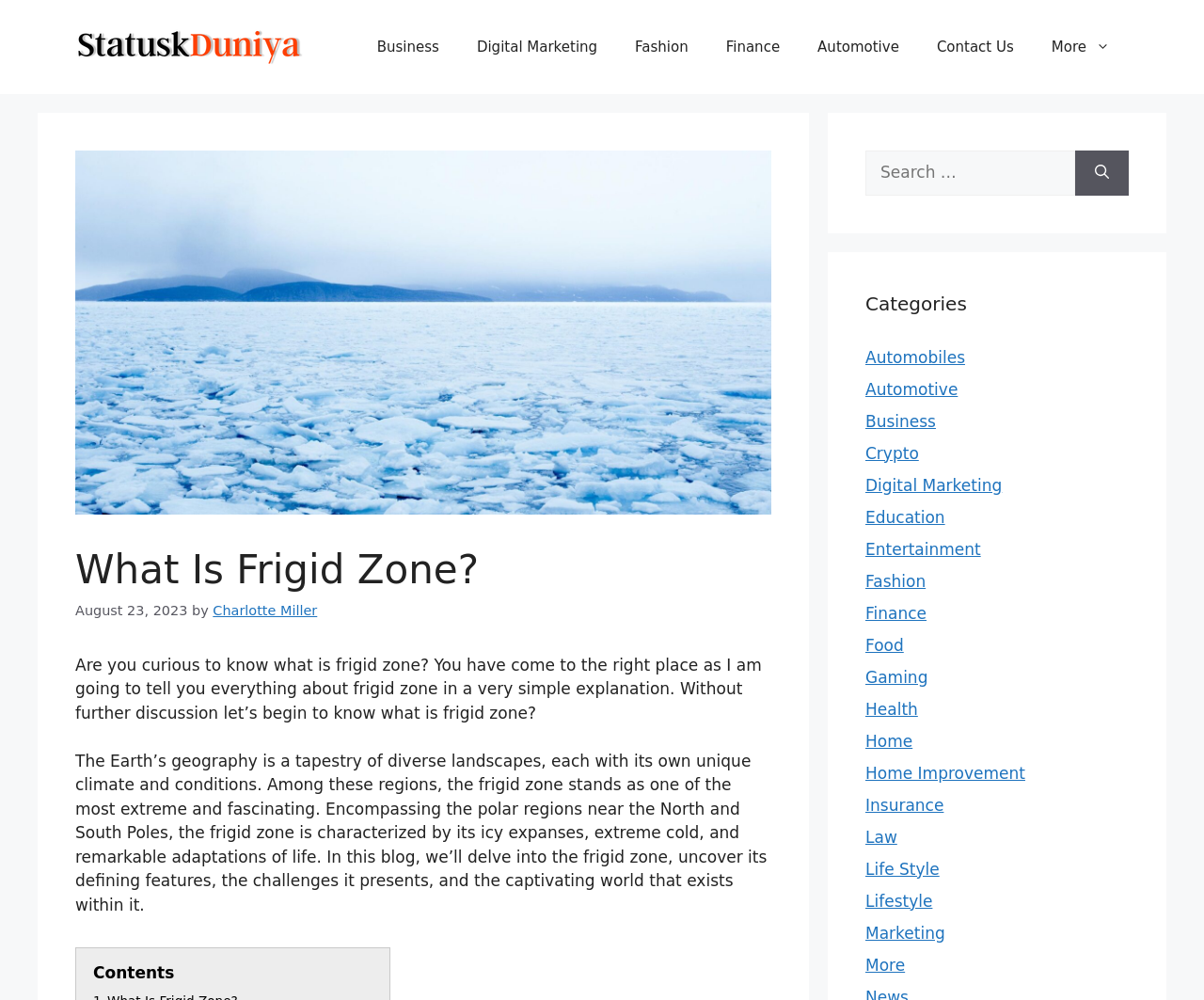Determine the bounding box coordinates of the clickable element to achieve the following action: 'Search for something'. Provide the coordinates as four float values between 0 and 1, formatted as [left, top, right, bottom].

[0.719, 0.151, 0.893, 0.195]